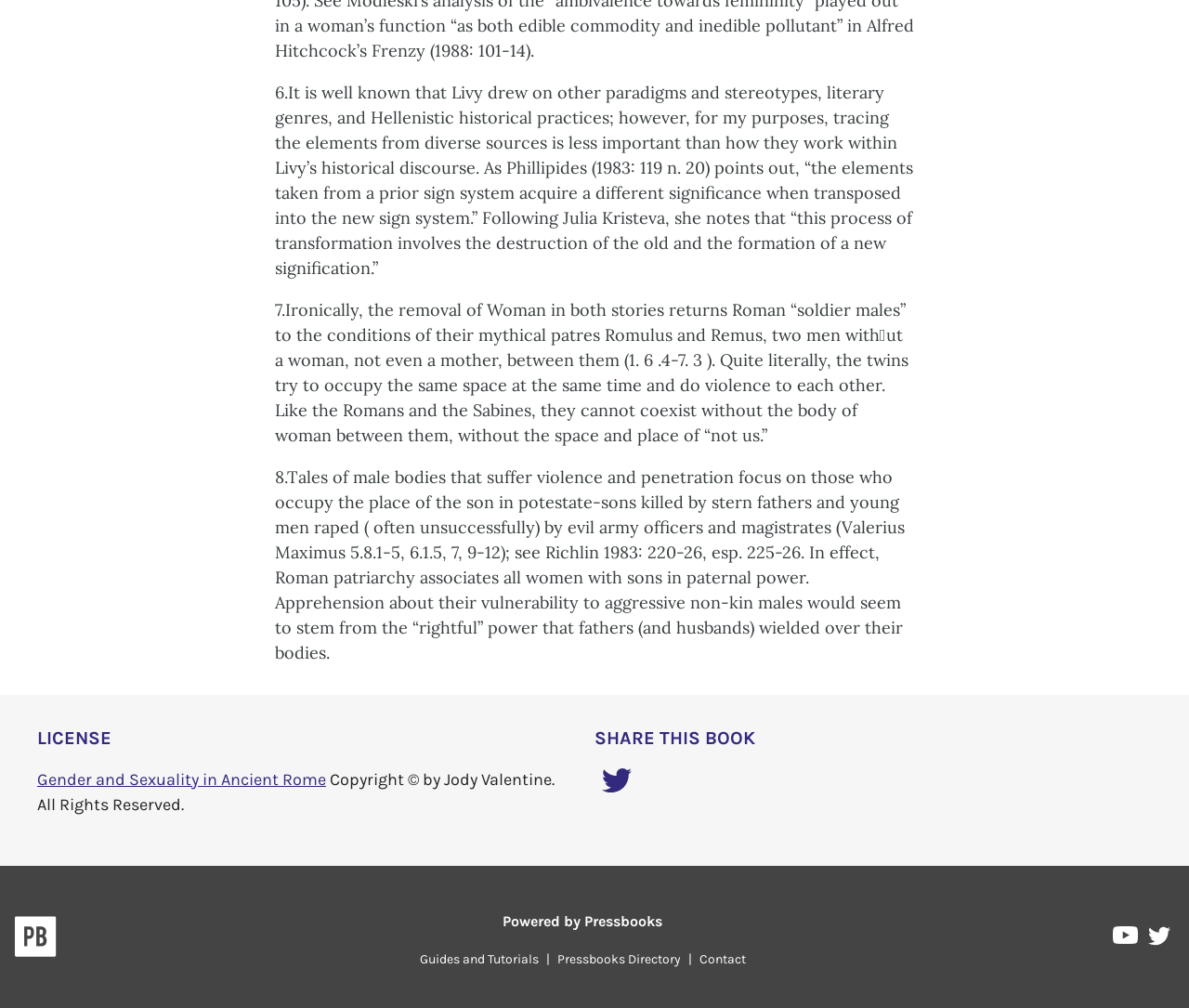Locate the bounding box coordinates of the clickable region necessary to complete the following instruction: "Watch Pressbooks on YouTube". Provide the coordinates in the format of four float numbers between 0 and 1, i.e., [left, top, right, bottom].

[0.936, 0.919, 0.959, 0.947]